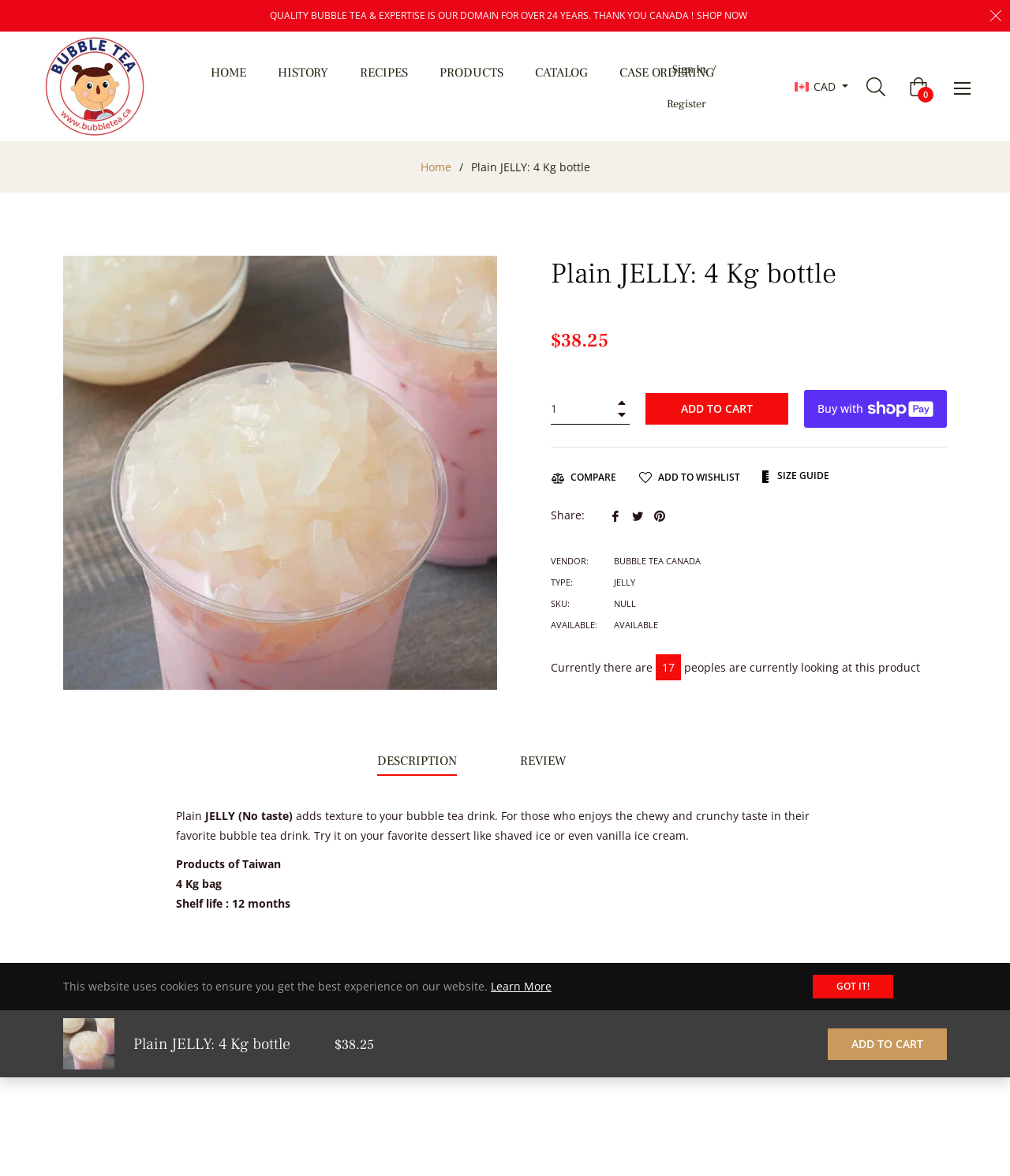Identify the bounding box coordinates for the region to click in order to carry out this instruction: "View product details". Provide the coordinates using four float numbers between 0 and 1, formatted as [left, top, right, bottom].

[0.062, 0.218, 0.492, 0.587]